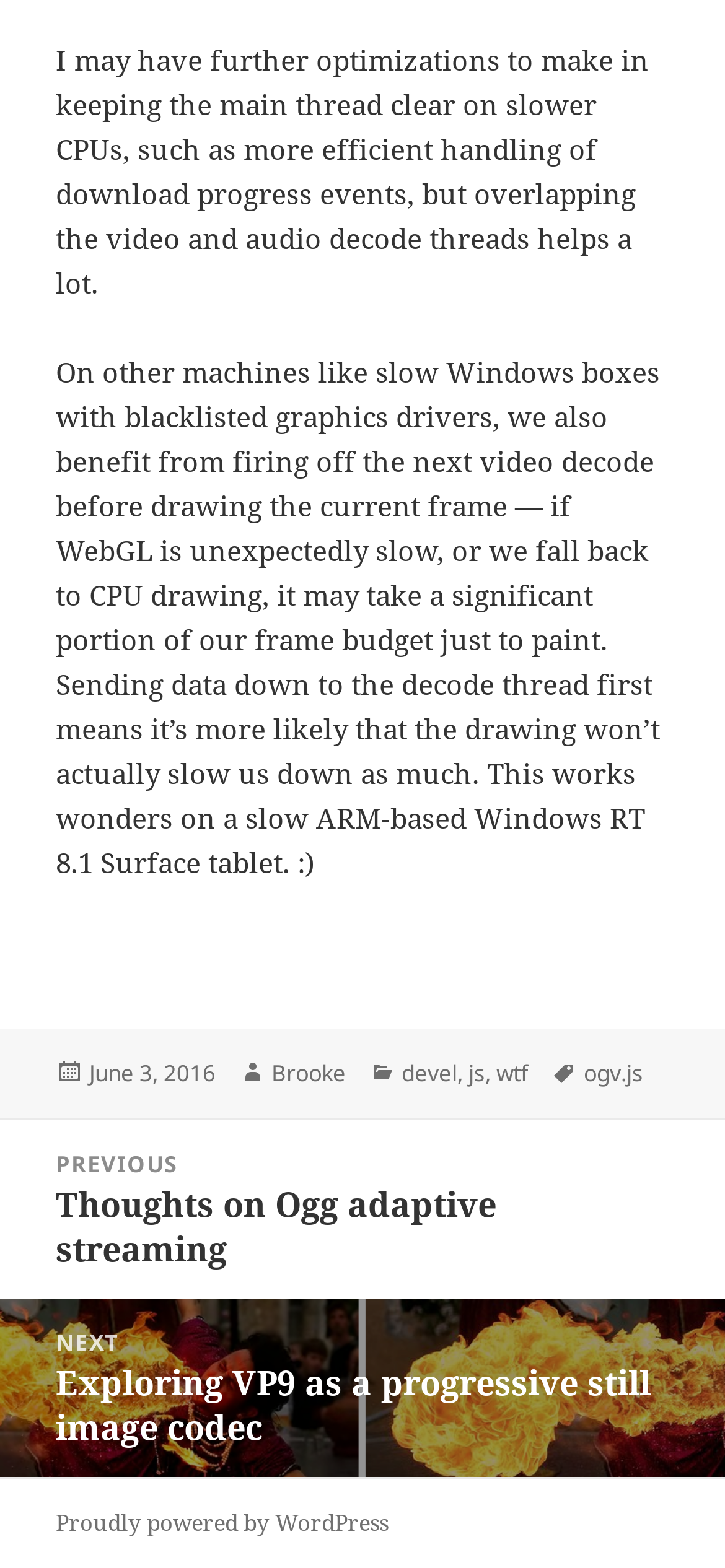For the given element description Shop, determine the bounding box coordinates of the UI element. The coordinates should follow the format (top-left x, top-left y, bottom-right x, bottom-right y) and be within the range of 0 to 1.

None